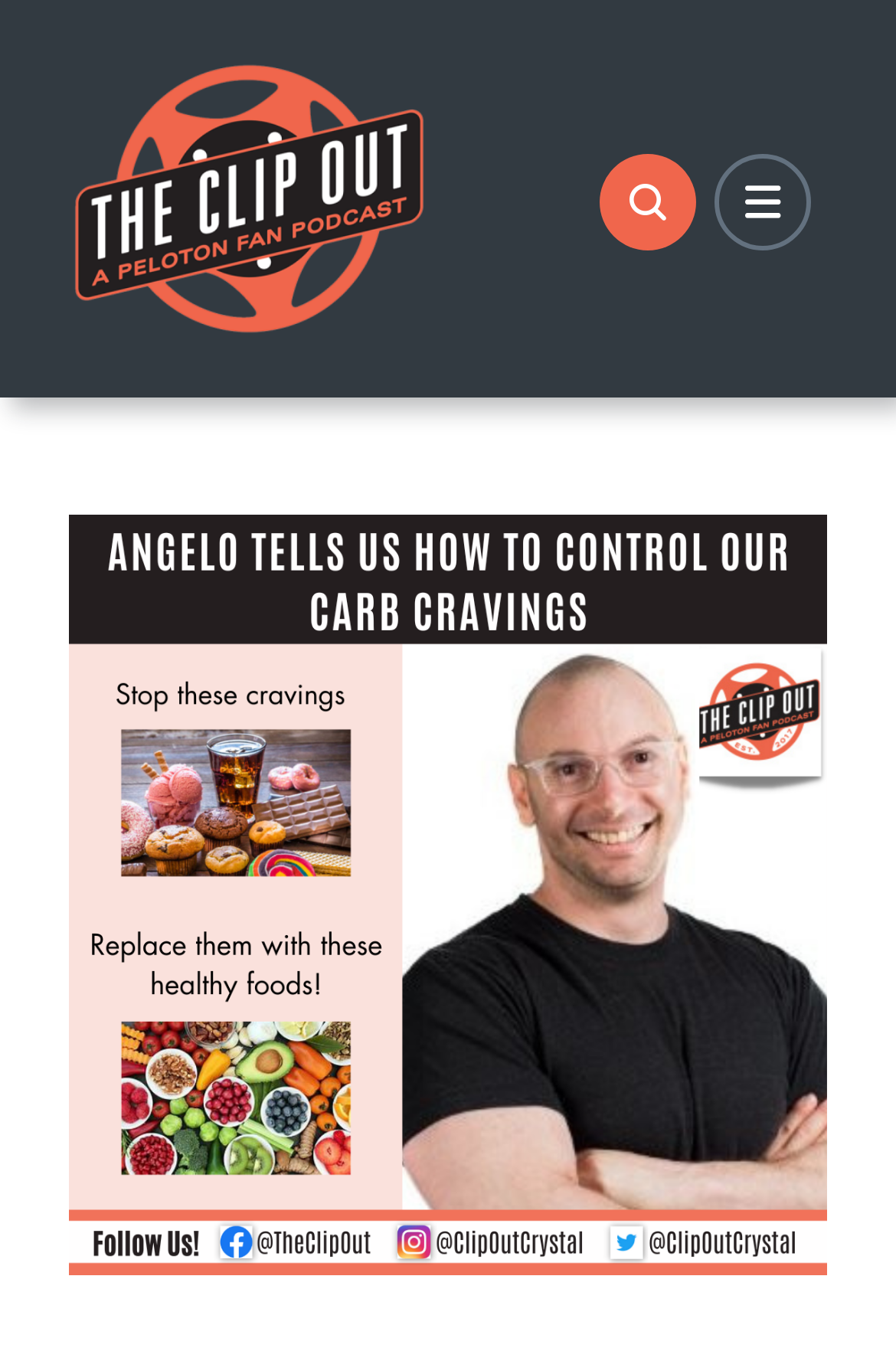Find the bounding box coordinates corresponding to the UI element with the description: "aria-label="Link to #awb-open-oc__17197"". The coordinates should be formatted as [left, top, right, bottom], with values as floats between 0 and 1.

[0.669, 0.113, 0.777, 0.184]